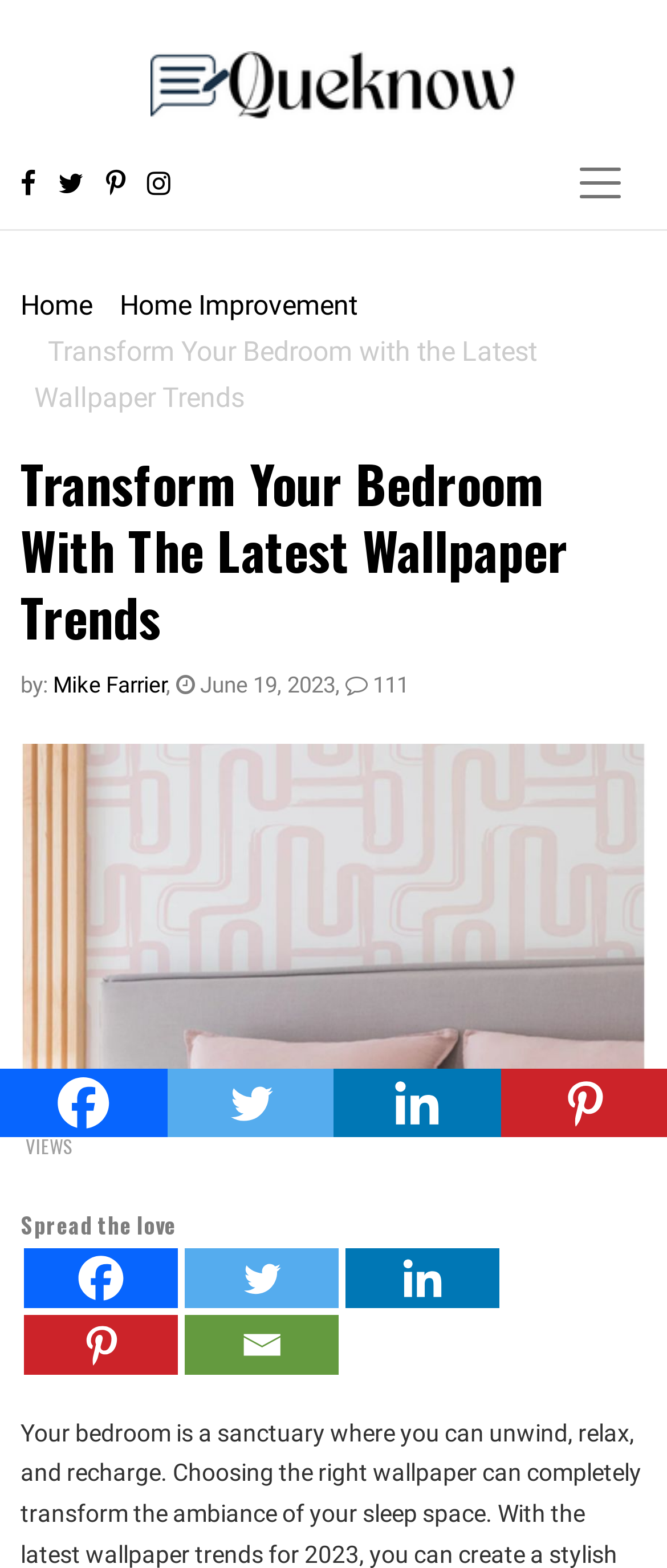What is the title of the article?
Please answer the question as detailed as possible.

The title of the article is located at the top of the webpage, and it is a heading element that reads 'Transform Your Bedroom With The Latest Wallpaper Trends'.